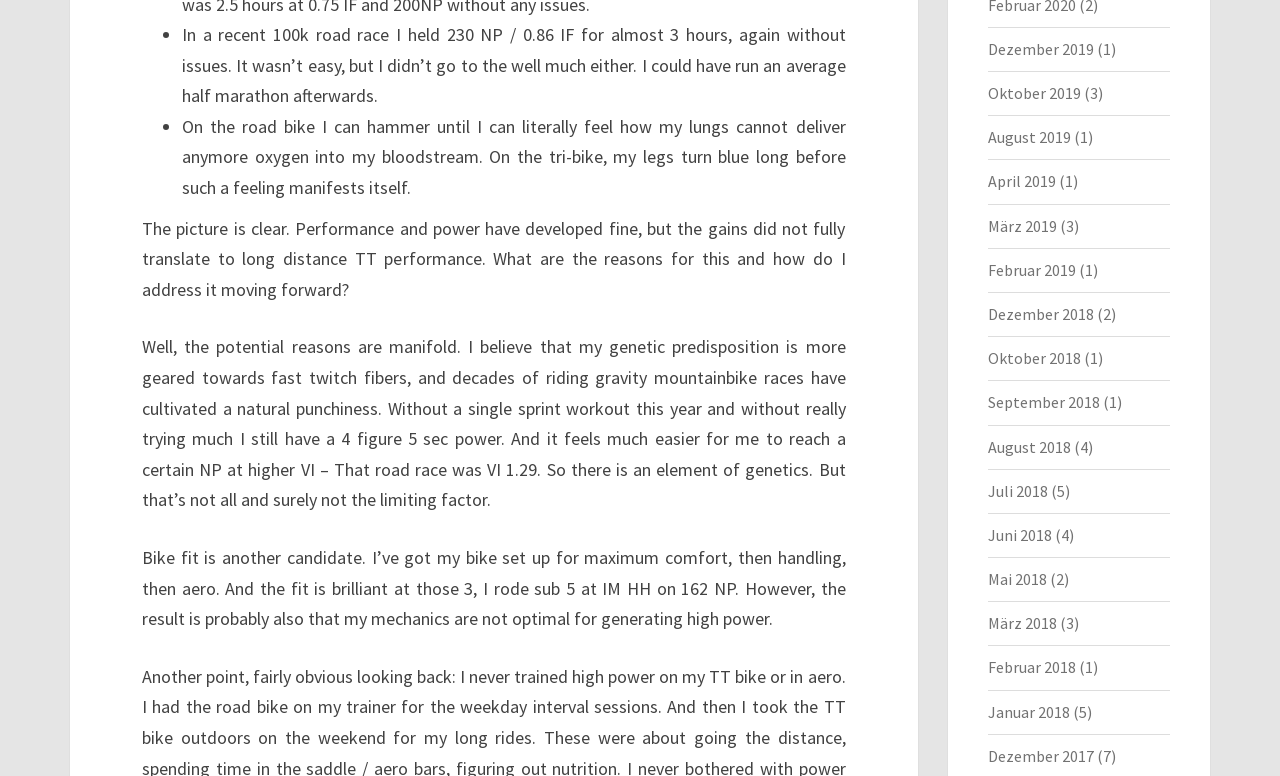Locate the bounding box coordinates of the UI element described by: "Juli 2018". The bounding box coordinates should consist of four float numbers between 0 and 1, i.e., [left, top, right, bottom].

[0.771, 0.62, 0.818, 0.645]